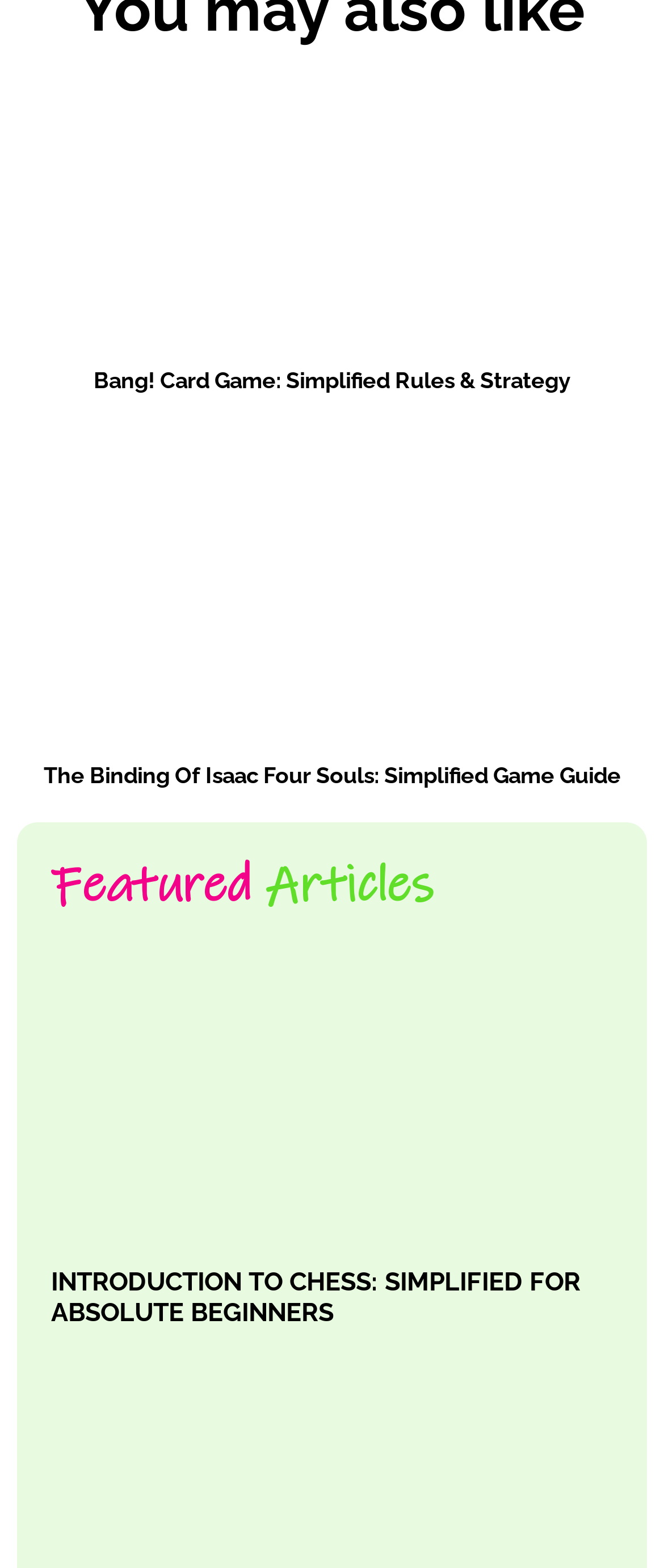How many articles are featured in the 'Featured Articles' section?
Use the image to answer the question with a single word or phrase.

At least one